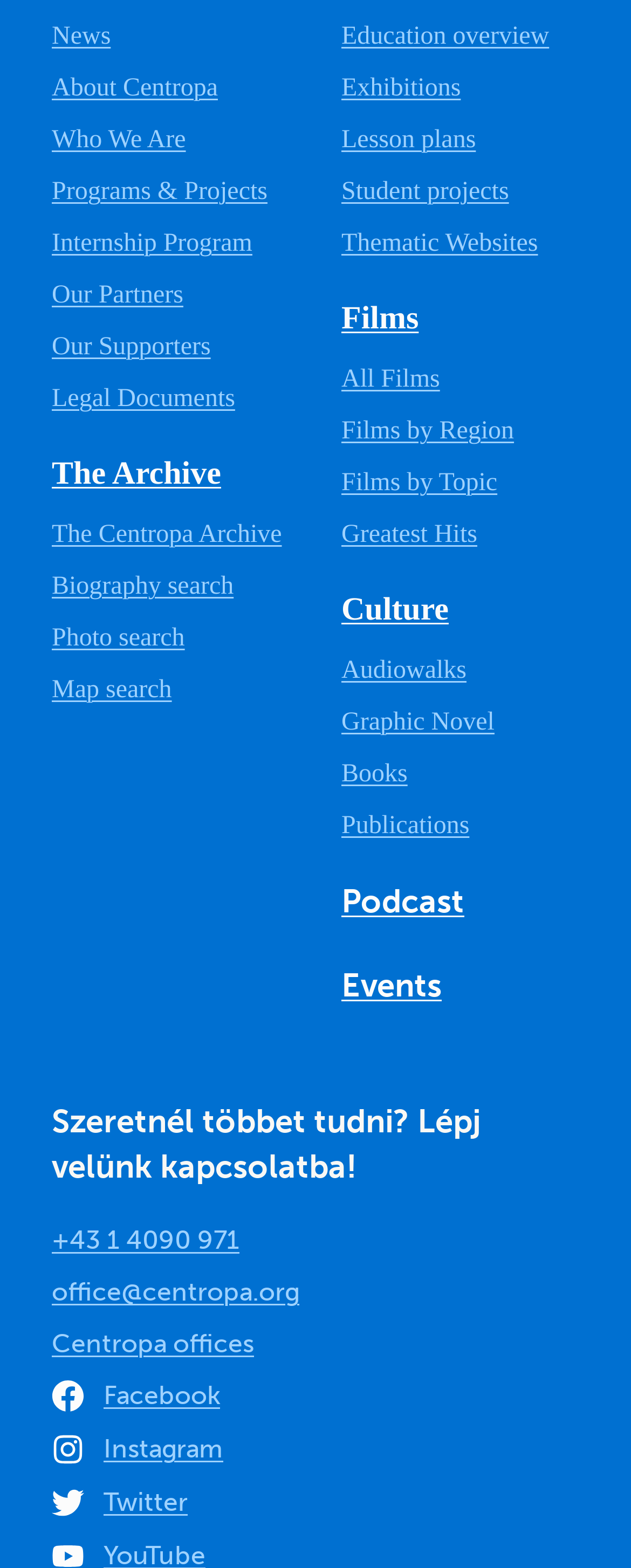What is the heading at the bottom of the webpage?
Give a single word or phrase as your answer by examining the image.

Szeretnél többet tudni? Lépj velünk kapcsolatba!